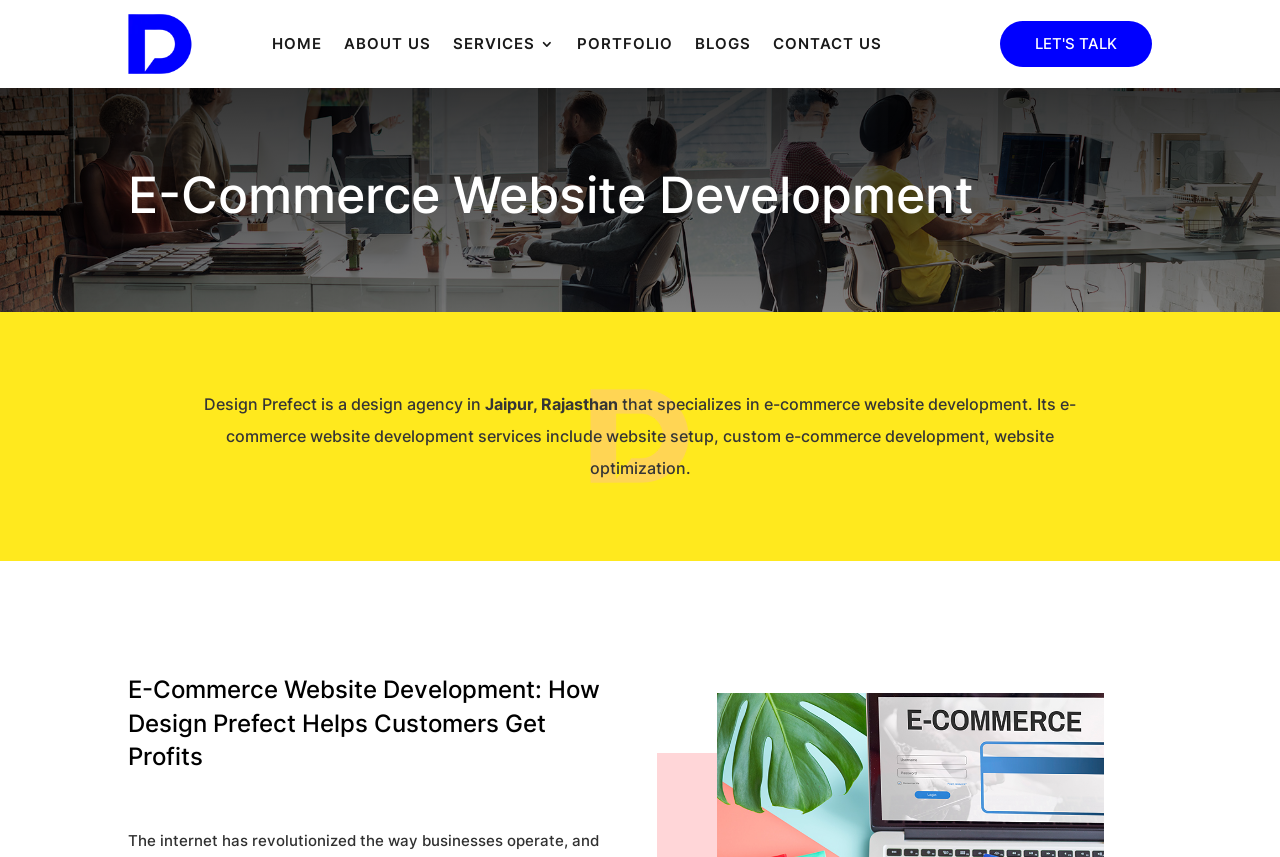Can you determine the bounding box coordinates of the area that needs to be clicked to fulfill the following instruction: "Click on the 'E-Commerce Website Development' link"?

[0.1, 0.192, 0.761, 0.262]